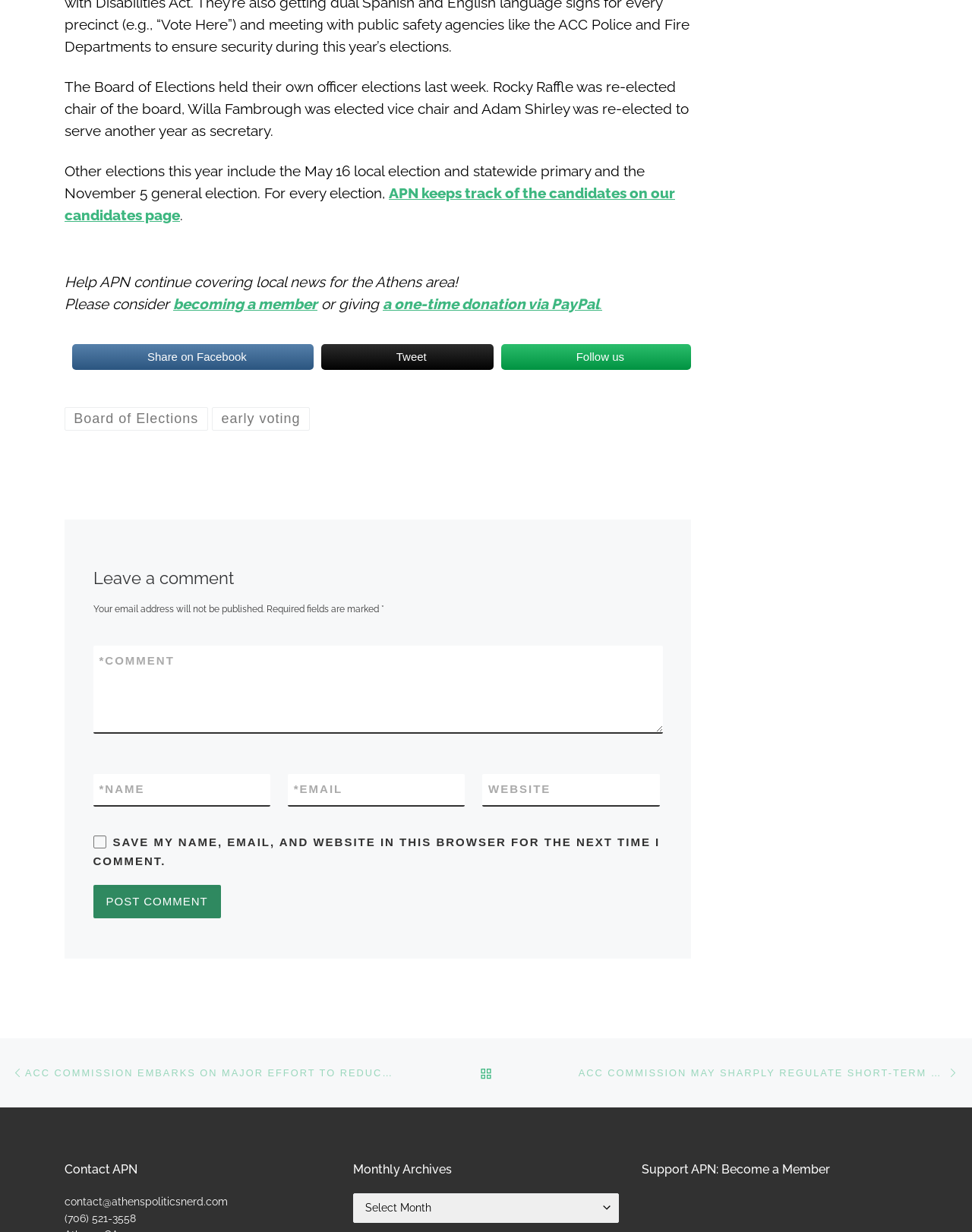Please find the bounding box coordinates of the section that needs to be clicked to achieve this instruction: "Post a comment".

[0.096, 0.718, 0.227, 0.745]